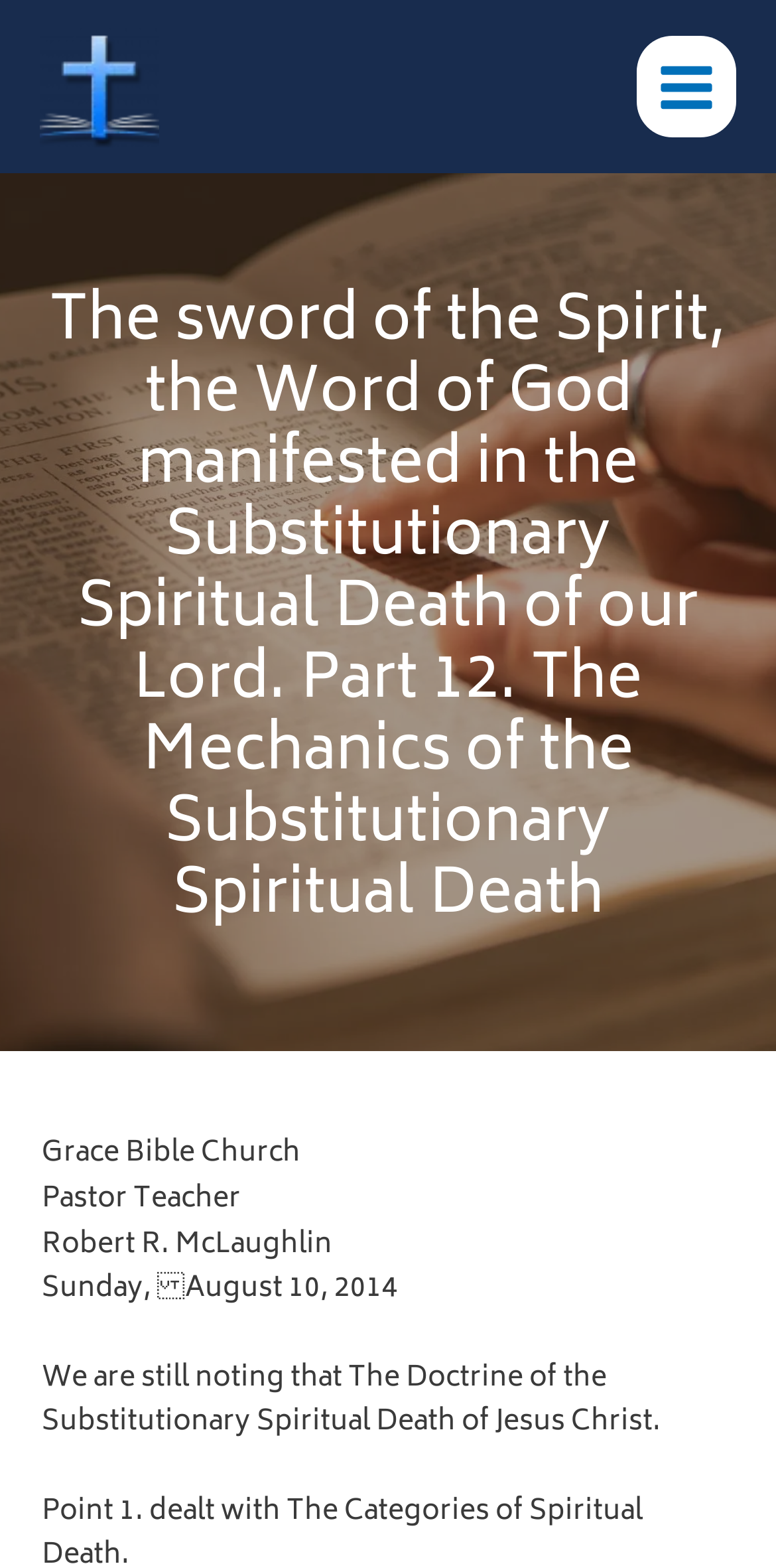Please find and provide the title of the webpage.

The sword of the Spirit, the Word of God manifested in the Substitutionary Spiritual Death of our Lord. Part 12. The Mechanics of the Substitutionary Spiritual Death